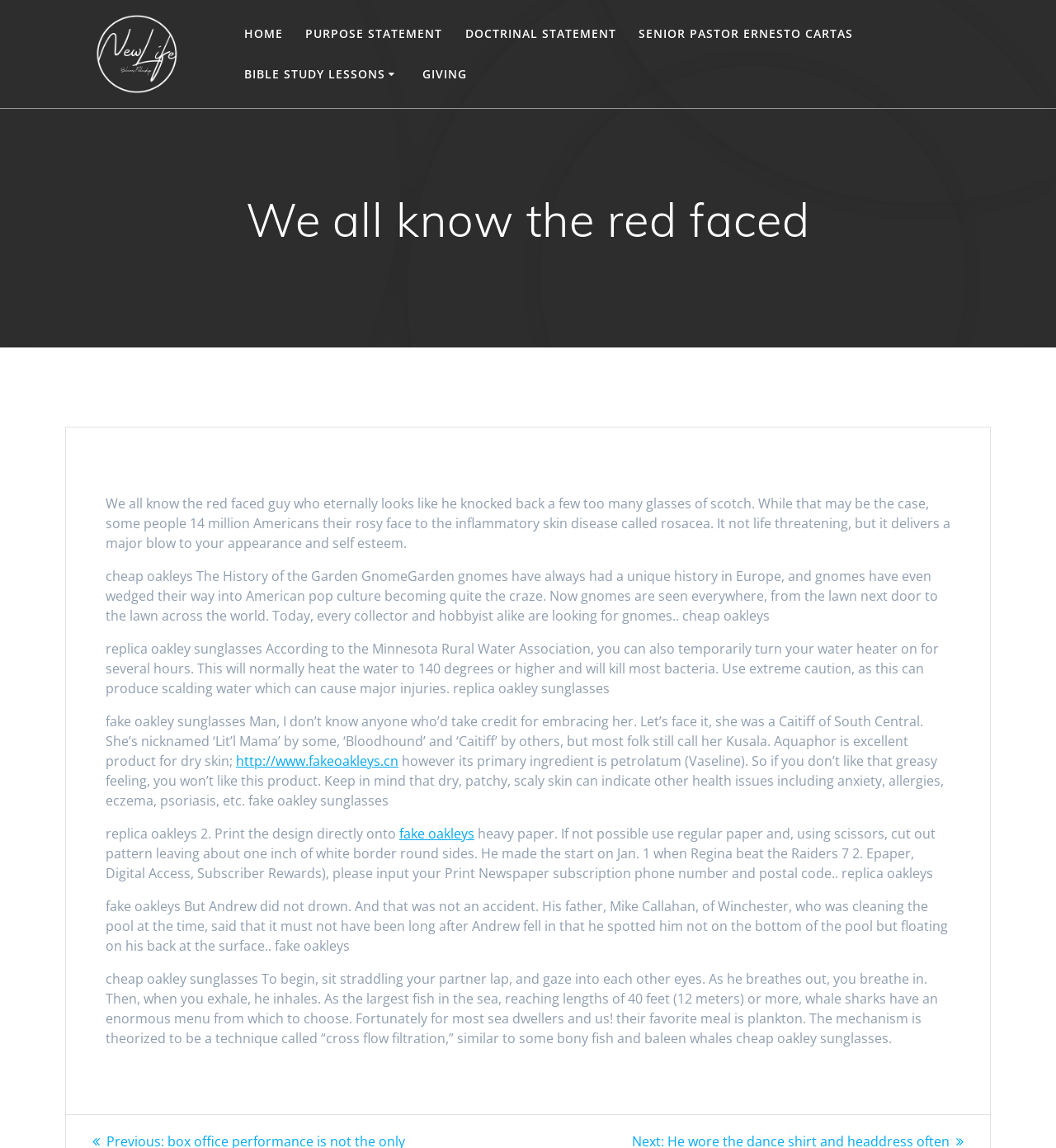Specify the bounding box coordinates for the region that must be clicked to perform the given instruction: "Click on Lesson 1 – The Bible".

[0.231, 0.083, 0.416, 0.112]